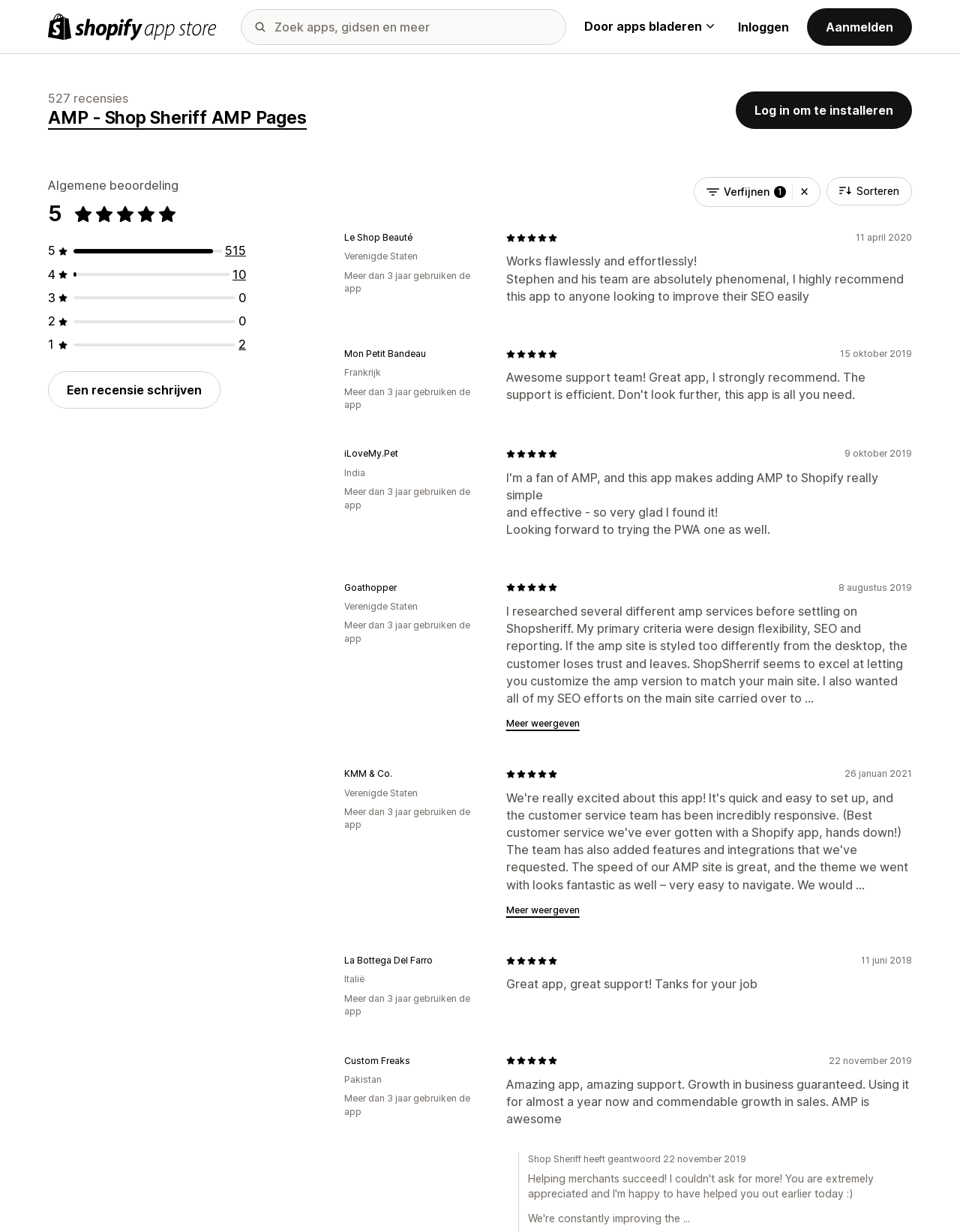Show the bounding box coordinates for the HTML element described as: "Door apps bladeren".

[0.609, 0.015, 0.744, 0.028]